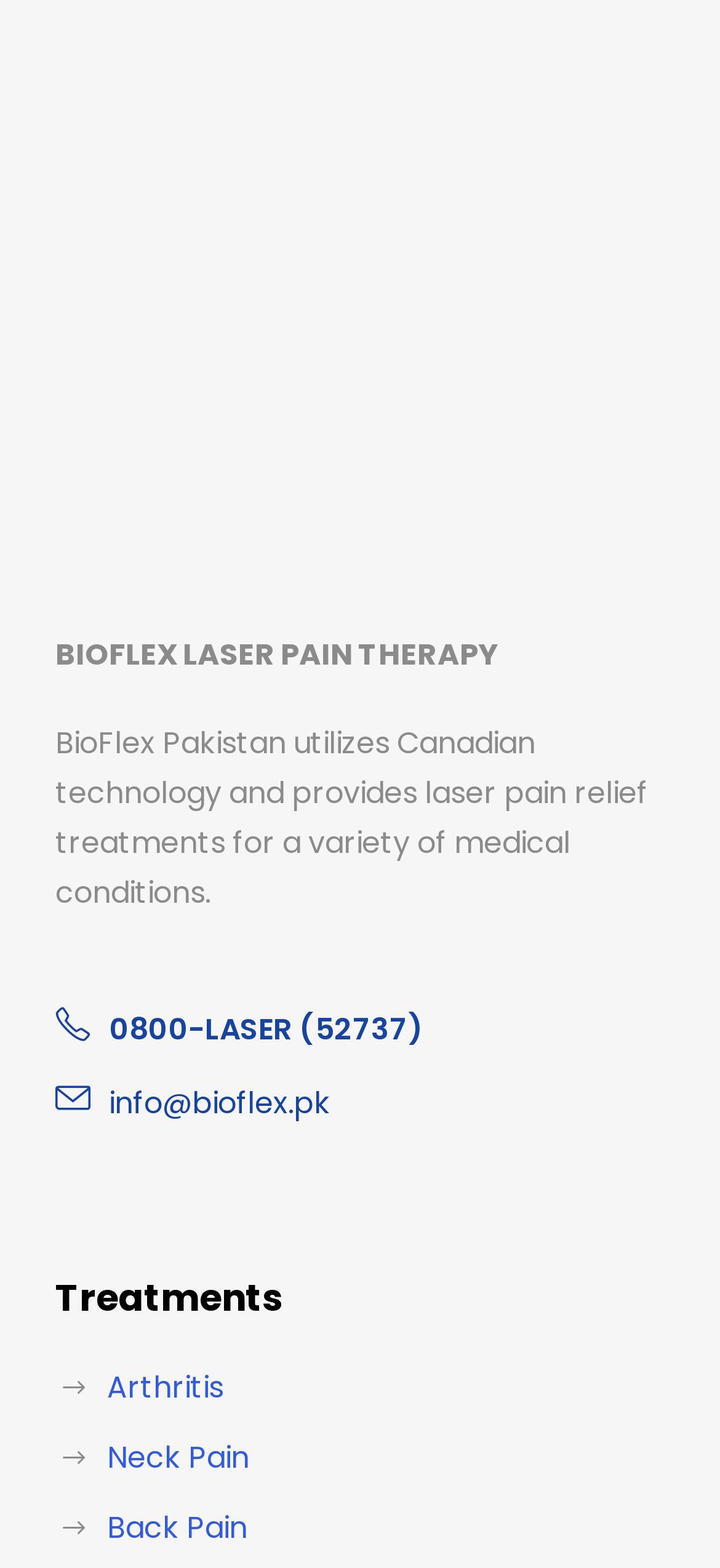What is the name of the laser pain therapy?
Carefully examine the image and provide a detailed answer to the question.

The name of the laser pain therapy is mentioned at the top of the webpage, which is 'BIOFLEX LASER PAIN THERAPY'.